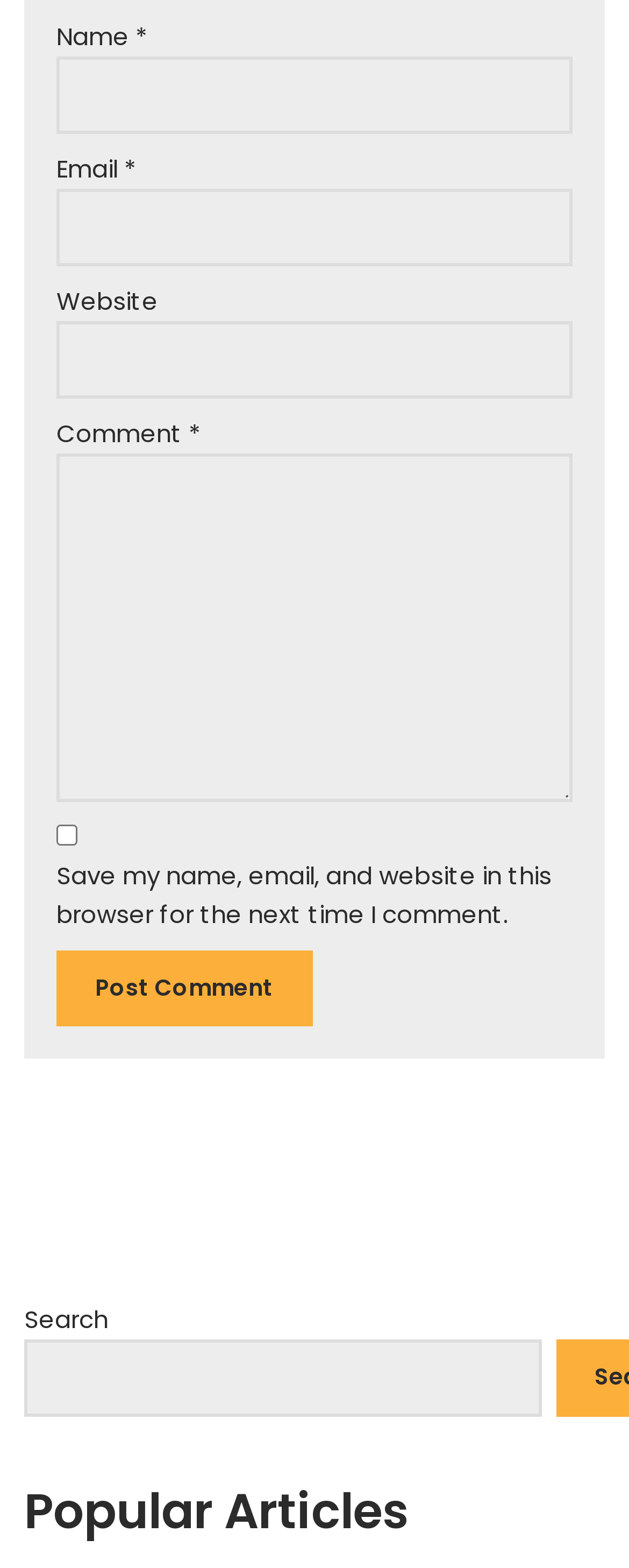Respond with a single word or short phrase to the following question: 
Is the 'Email' field required?

Yes